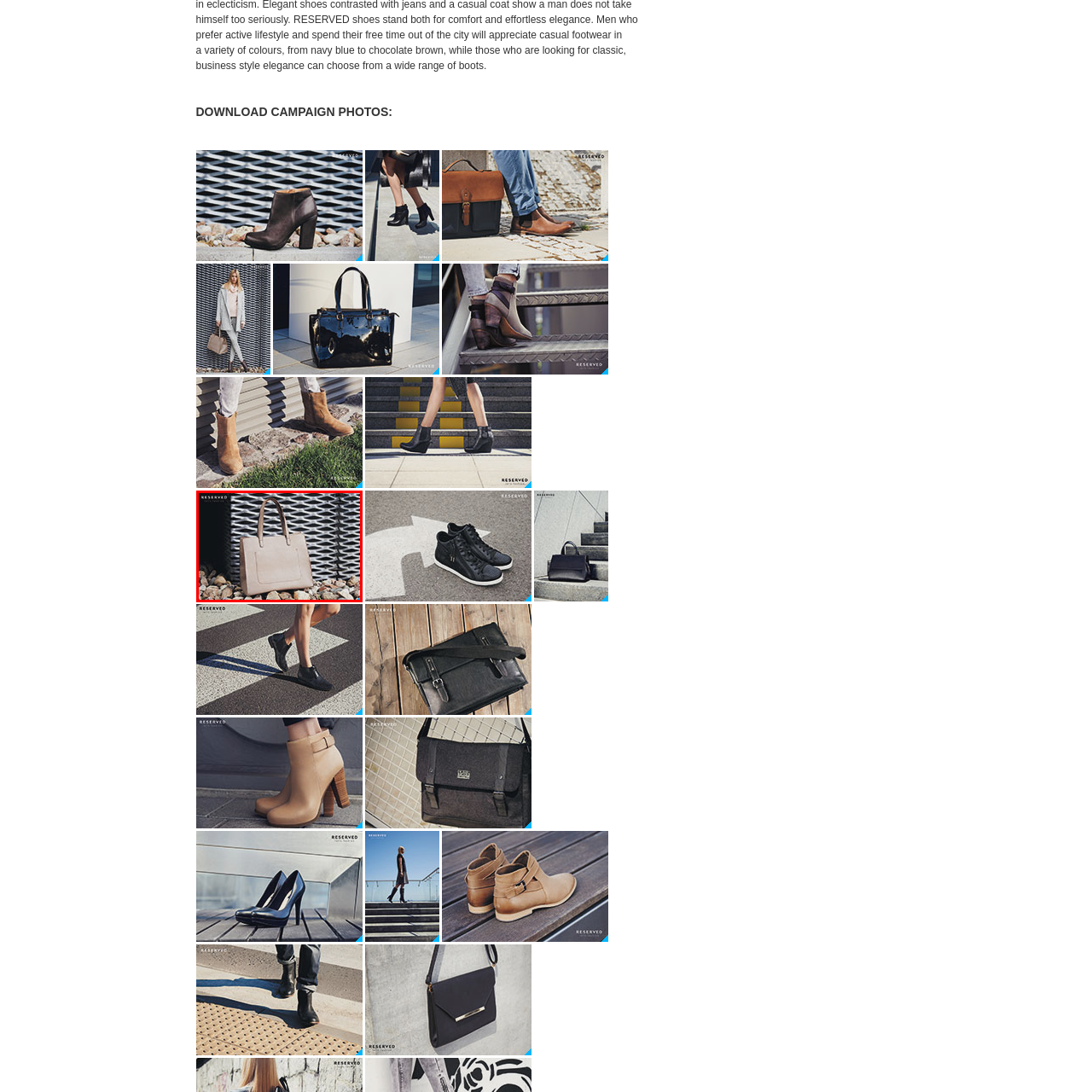Analyze the image surrounded by the red outline and answer the ensuing question with as much detail as possible based on the image:
What is the shape of the handbag?

The caption describes the handbag as having a 'structured shape', implying that it has a defined and organized form.